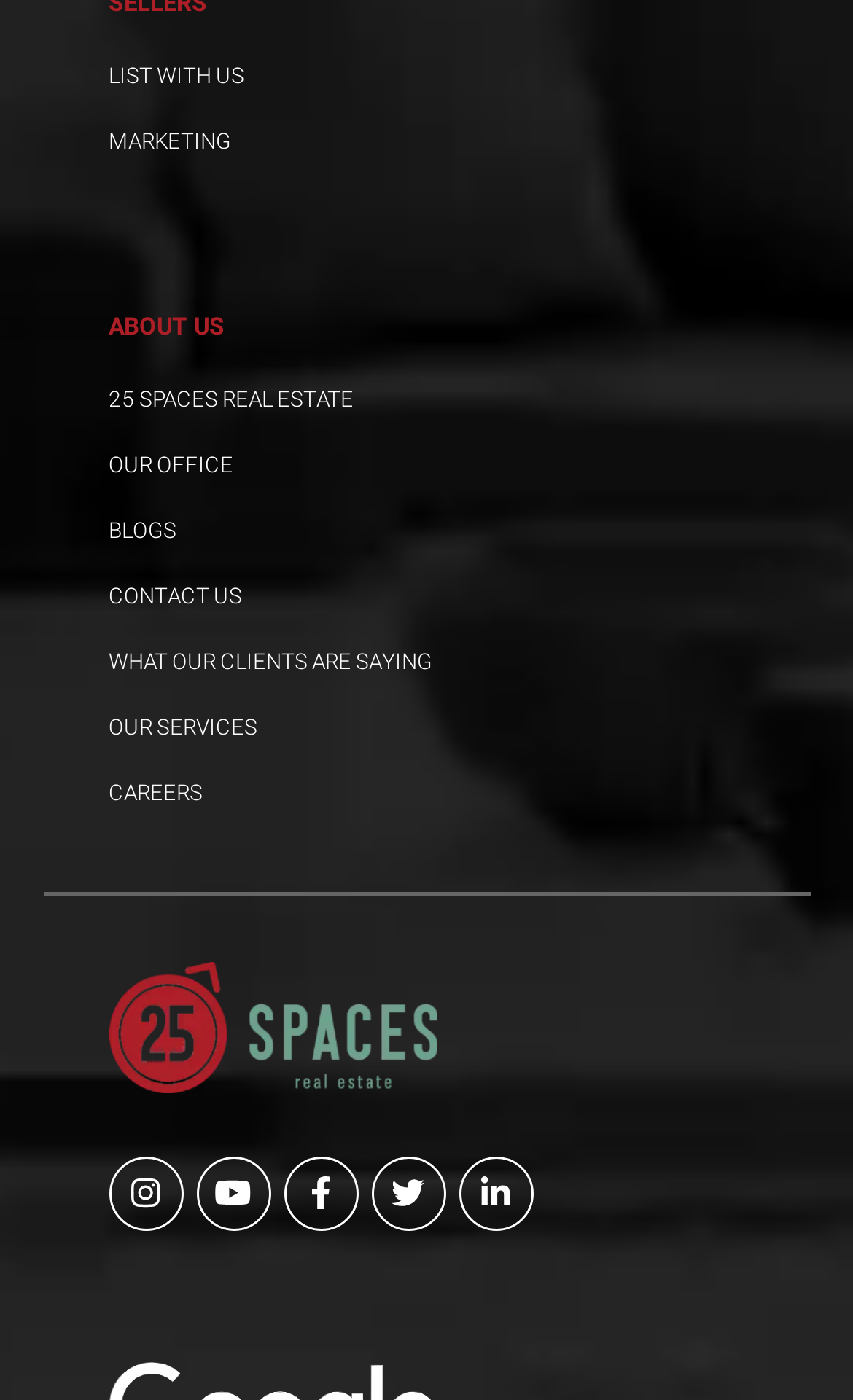Identify the bounding box coordinates for the UI element described as: "25 Spaces Real Estate". The coordinates should be provided as four floats between 0 and 1: [left, top, right, bottom].

[0.127, 0.277, 0.414, 0.294]